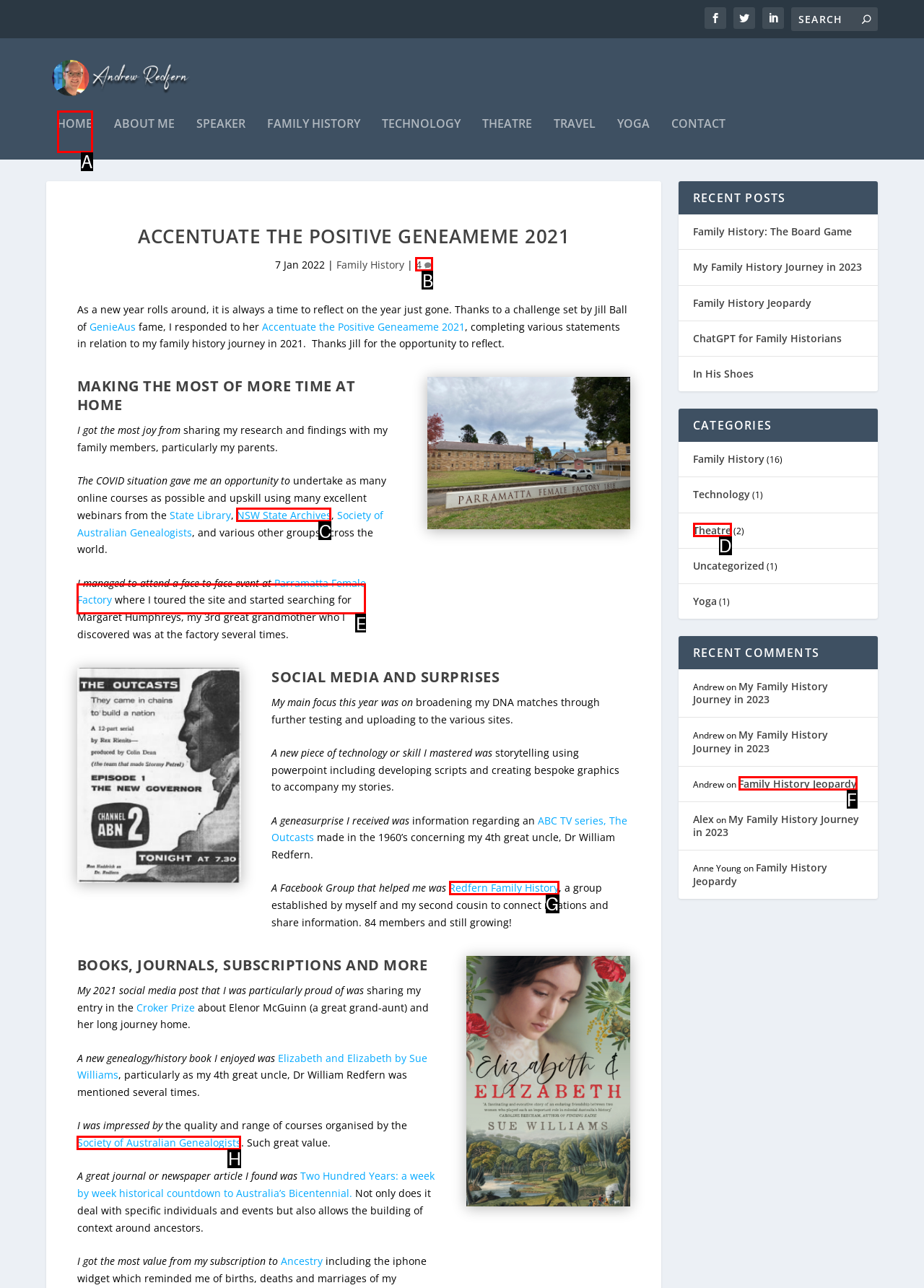Specify which element within the red bounding boxes should be clicked for this task: Explore the link to Parramatta Female Factory Respond with the letter of the correct option.

E